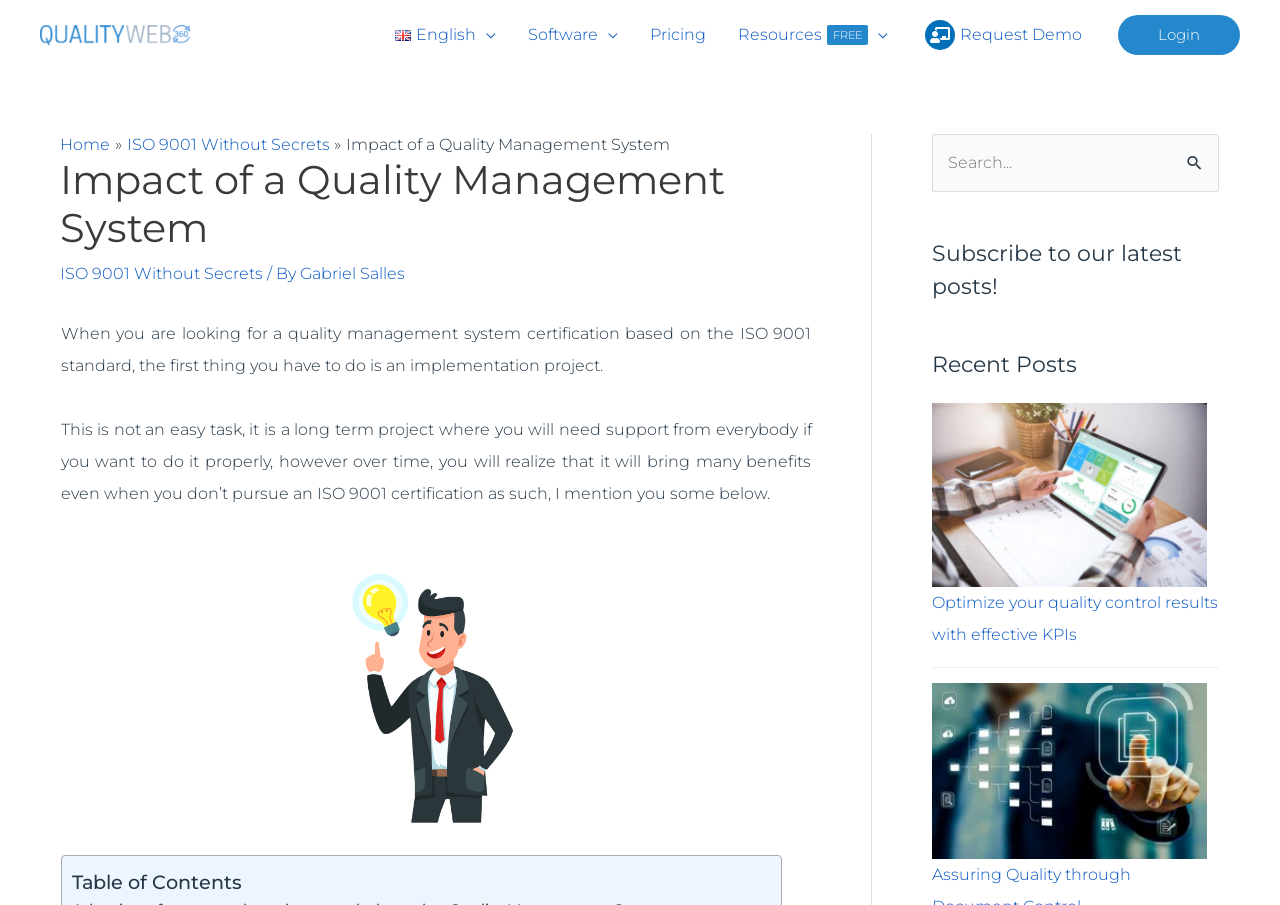Locate the bounding box coordinates of the clickable region to complete the following instruction: "Click on QUALITYWEB 360."

[0.031, 0.027, 0.148, 0.048]